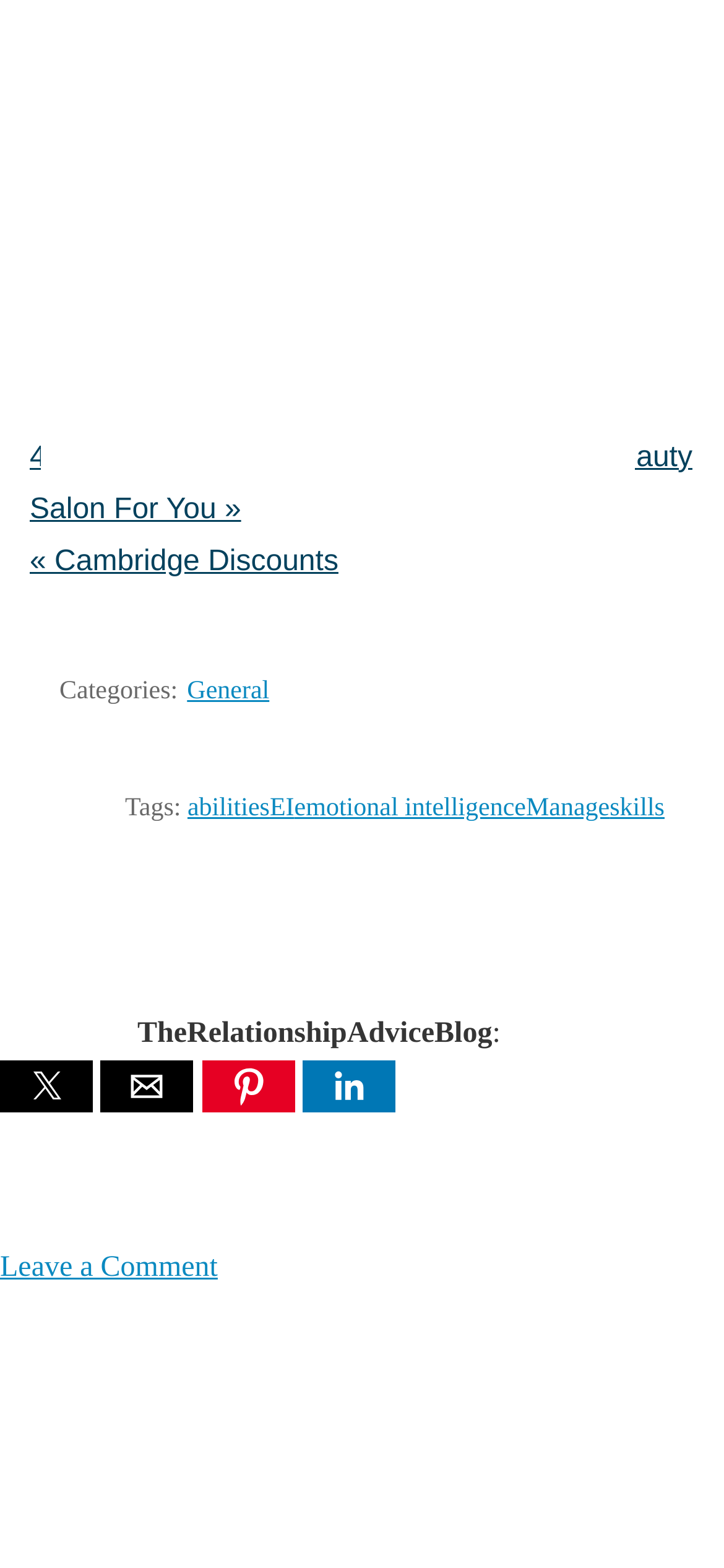Given the element description Leave a Comment, specify the bounding box coordinates of the corresponding UI element in the format (top-left x, top-left y, bottom-right x, bottom-right y). All values must be between 0 and 1.

[0.0, 0.798, 0.301, 0.818]